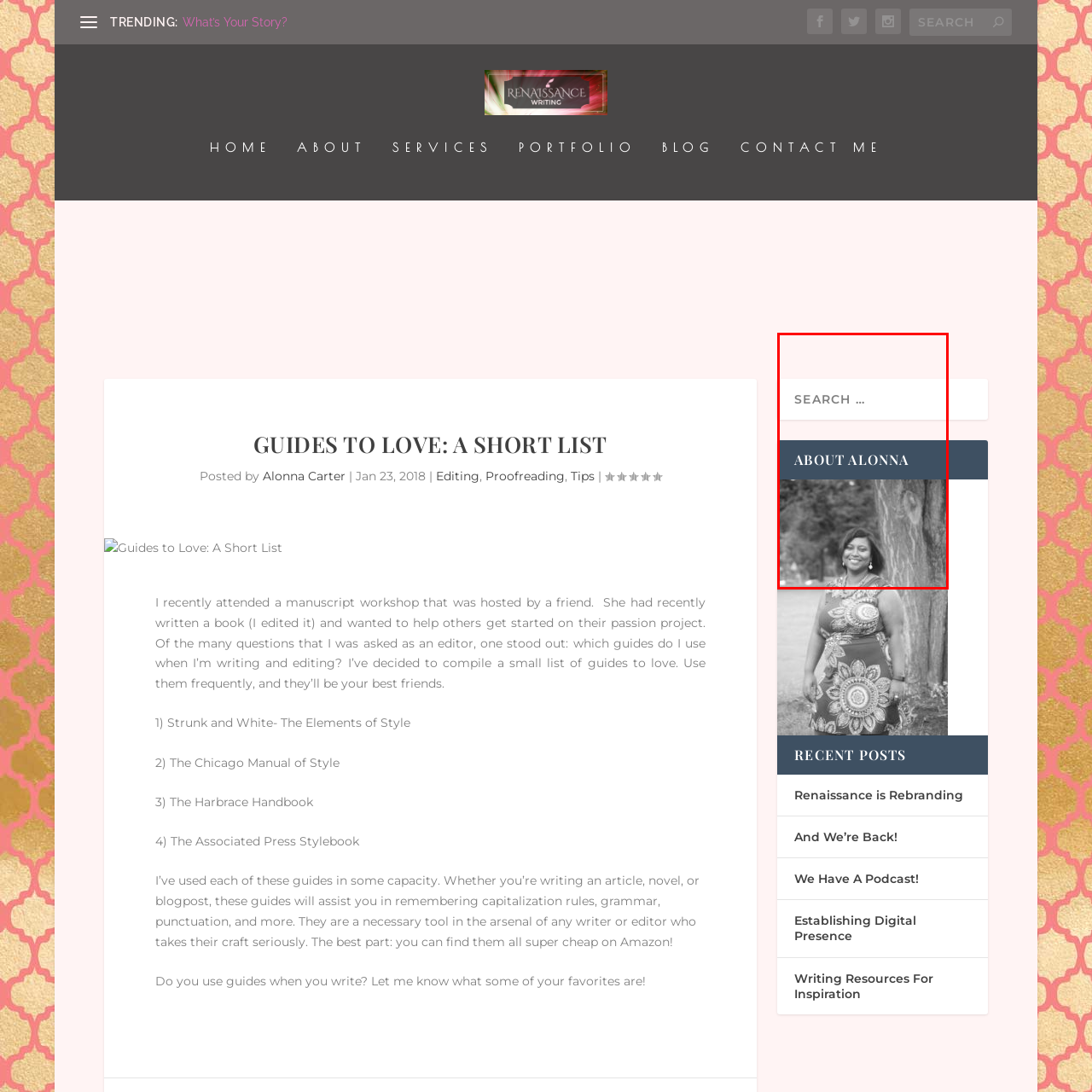Explain comprehensively what is shown in the image marked by the red outline.

This image features Alonna Carter, a central figure in the blog "Renaissance Writing." The portrait showcases Alonna in a natural outdoor setting, standing beside a tree, which suggests a connection to nature and creativity. The composition balances her warm smile and inviting demeanor with the soft background, enhancing her approachable personality. Above the image, the heading "ABOUT ALONNA" indicates that this section of the webpage is dedicated to introducing readers to her background, writing insights, and passion for editing and coaching aspiring writers. The overall design creates a welcoming atmosphere, inviting readers to learn more about her journey and expertise in the writing community.